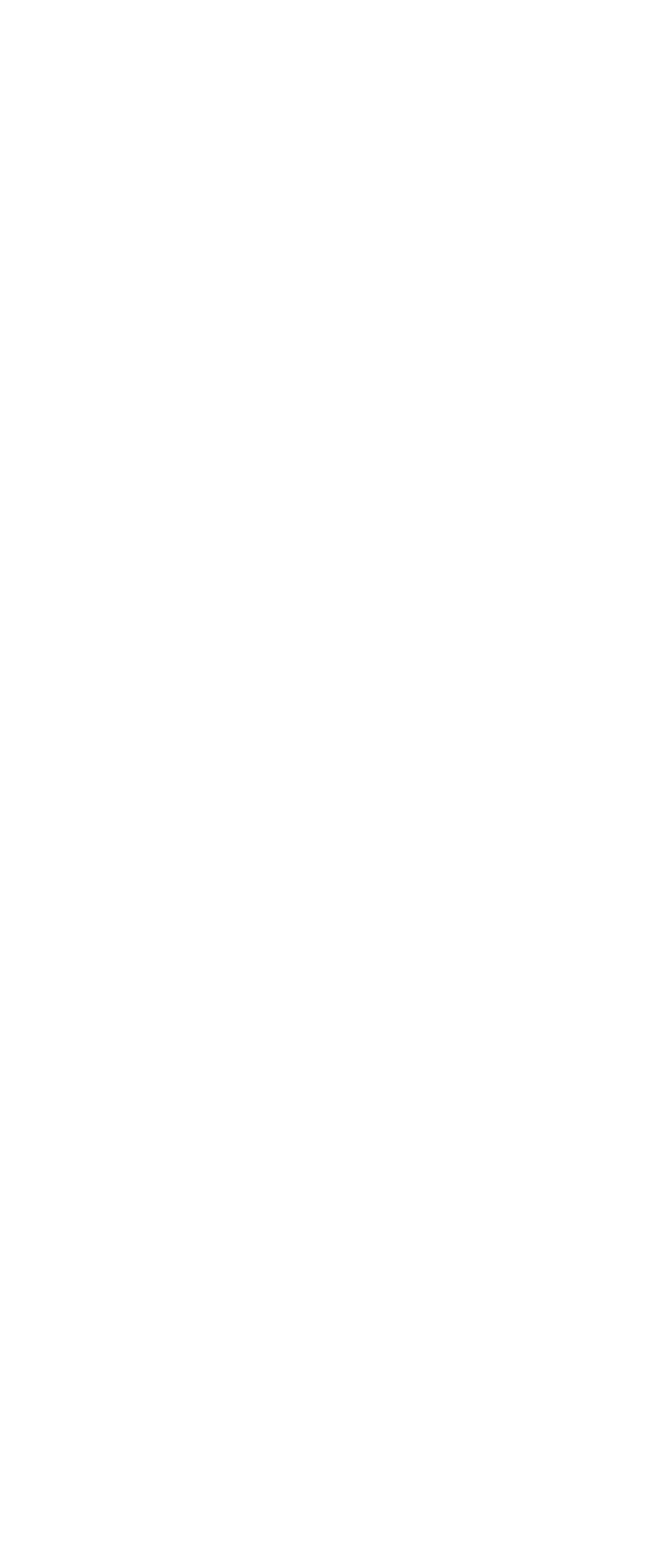What is the purpose of the 'Submit Application' button?
Please use the image to provide a one-word or short phrase answer.

To submit the application